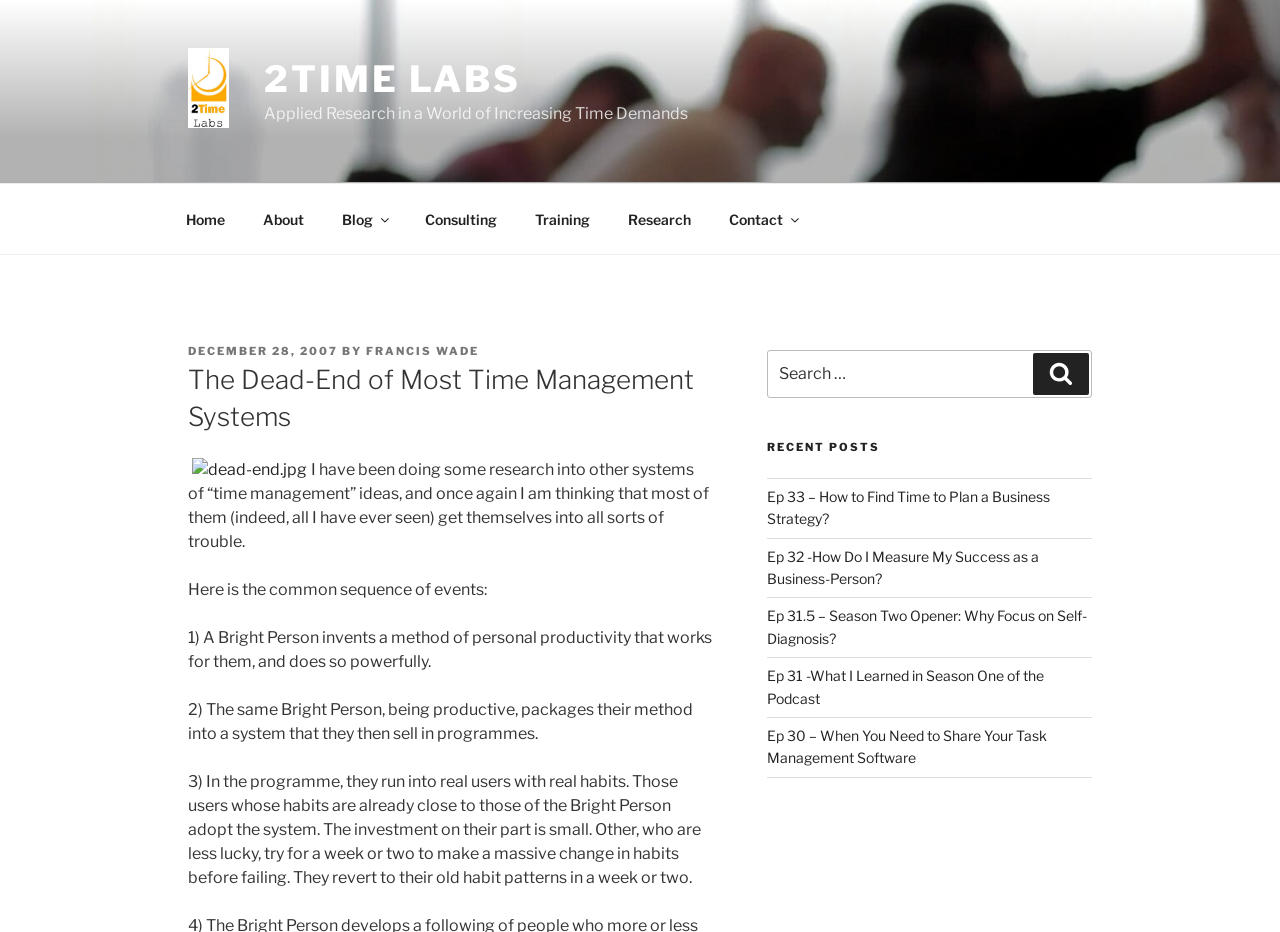Who is the author of the blog post?
Please answer the question as detailed as possible based on the image.

The author of the blog post is Francis Wade, as indicated by the link 'Francis Wade' in the 'Posted by' section of the post.